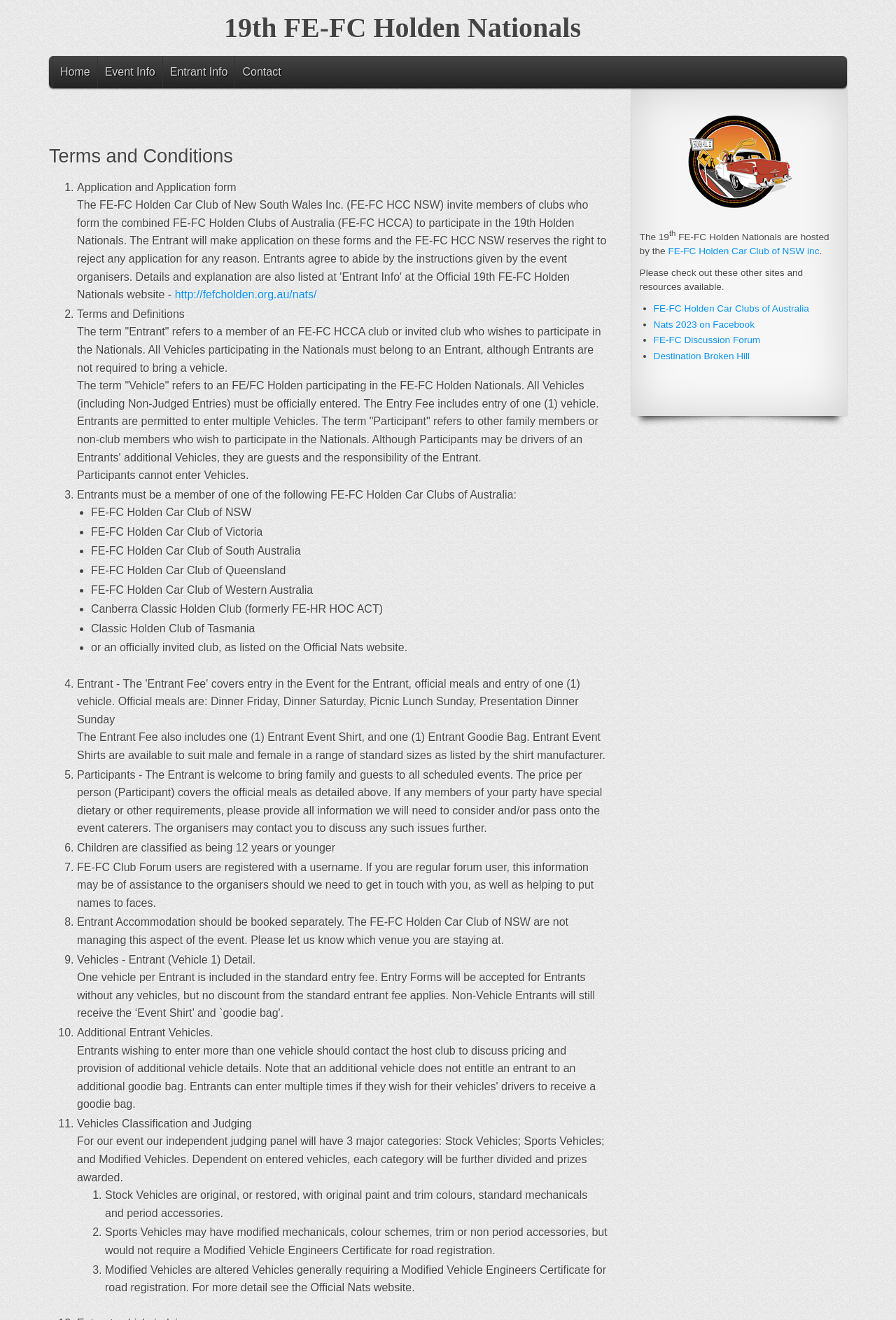Please identify the bounding box coordinates of the clickable element to fulfill the following instruction: "Learn about Destination Broken Hill". The coordinates should be four float numbers between 0 and 1, i.e., [left, top, right, bottom].

[0.729, 0.266, 0.837, 0.274]